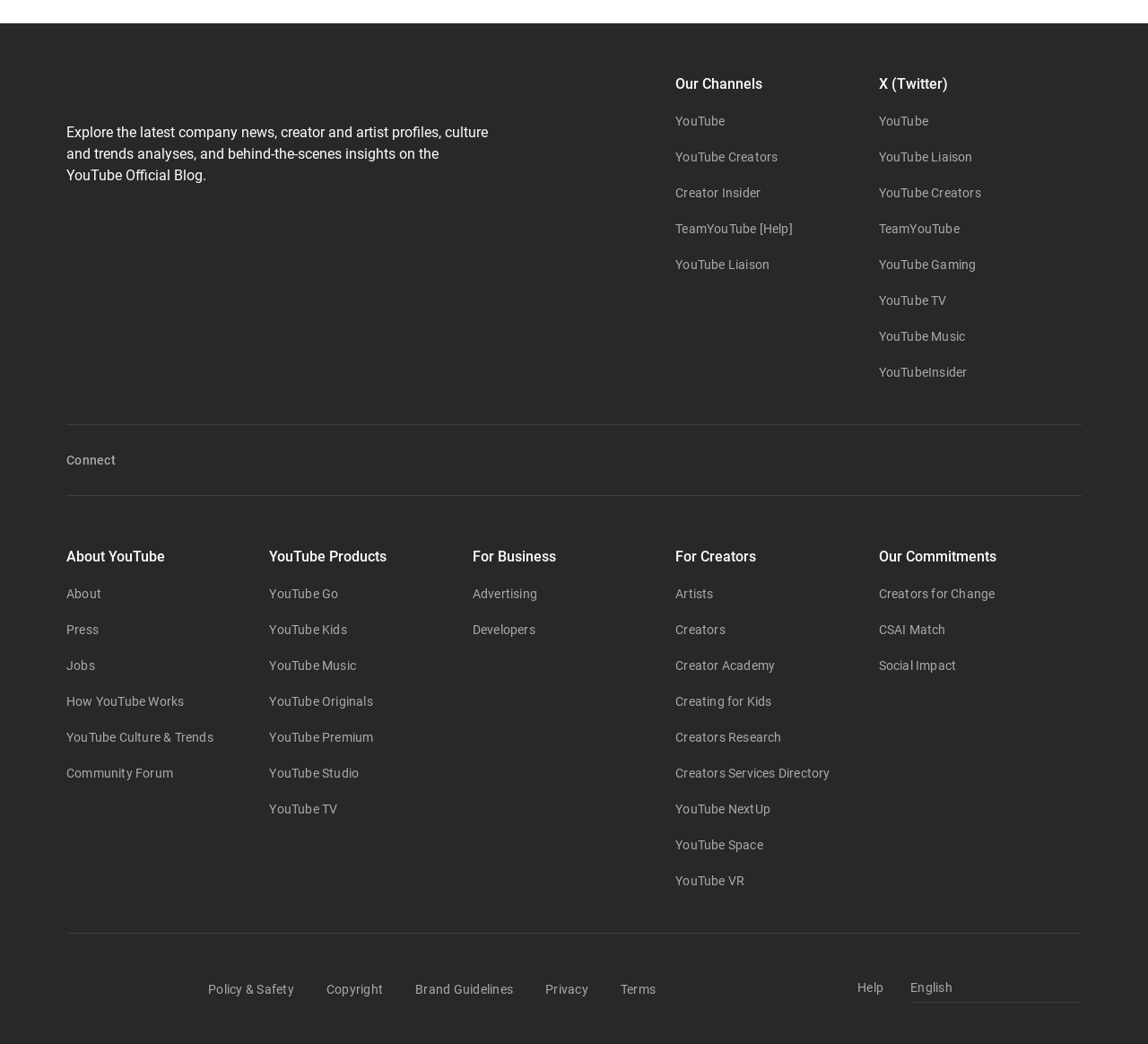Answer the question with a single word or phrase: 
What is the language selection option located at?

Bottom right corner